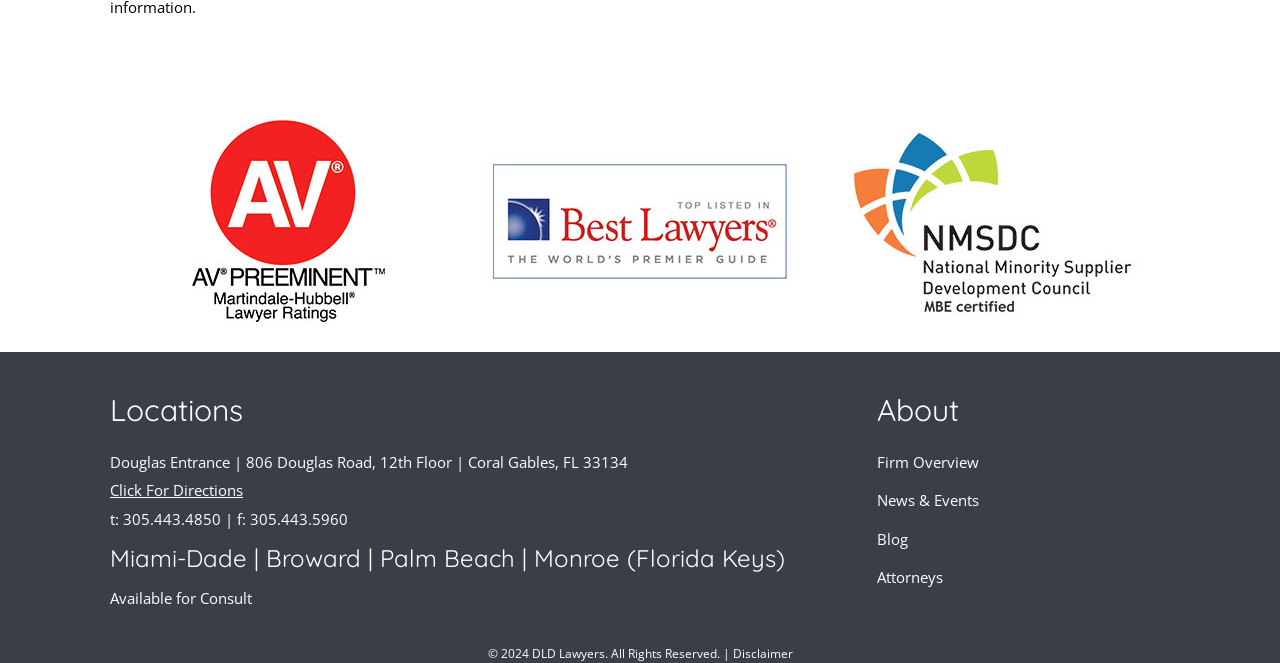How many links are under the 'About' section?
Offer a detailed and exhaustive answer to the question.

I examined the 'About' section and counted the number of links, which are 'Firm Overview', 'News & Events', 'Blog', and 'Attorneys'.